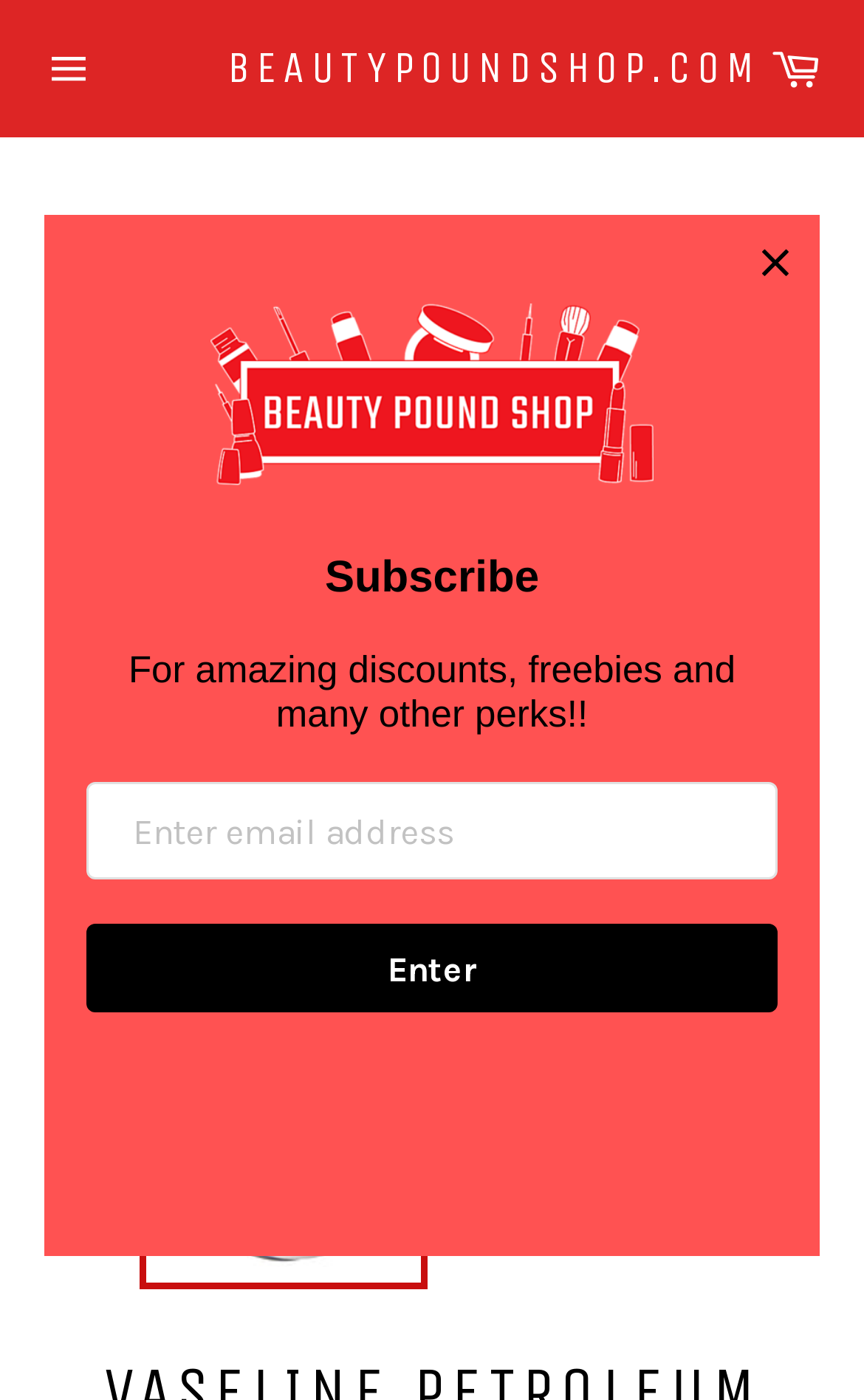Locate the bounding box of the UI element described in the following text: "title="instagram icon"".

None